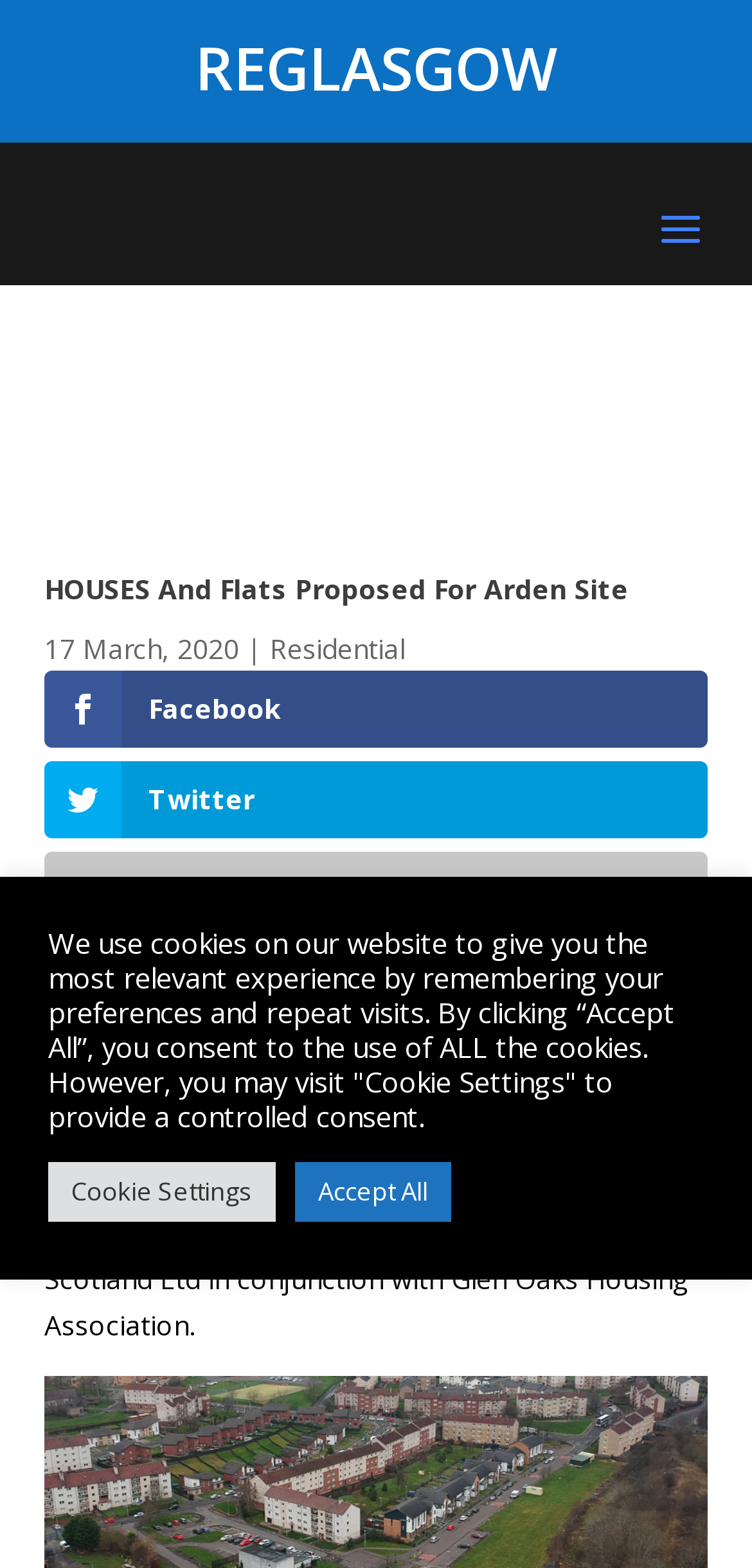Provide an in-depth caption for the contents of the webpage.

The webpage appears to be a news article about a proposed development of 30 houses and cottage flats in the Arden area of southern Glasgow. At the top of the page, there is a heading "REGLASGOW" followed by a link and an image. Below this, there is a larger heading "HOUSES And Flats Proposed For Arden Site" with the date "17 March, 2020" and a category label "Residential" next to it.

The main content of the article is divided into two paragraphs. The first paragraph describes the proposed development, stating that it will be built on a vacant 2.5-acre grassed site in Kilmuir Crescent by AS Homes Scotland Ltd in conjunction with Glen Oaks Housing Association. The second paragraph is about the use of cookies on the website, with options to "Accept All" or visit "Cookie Settings" to provide controlled consent.

On the top-right side of the page, there are three social media links: Facebook, Twitter, and another unidentified platform. At the bottom of the page, there are two buttons: "Cookie Settings" and "Accept All", related to the cookie policy.